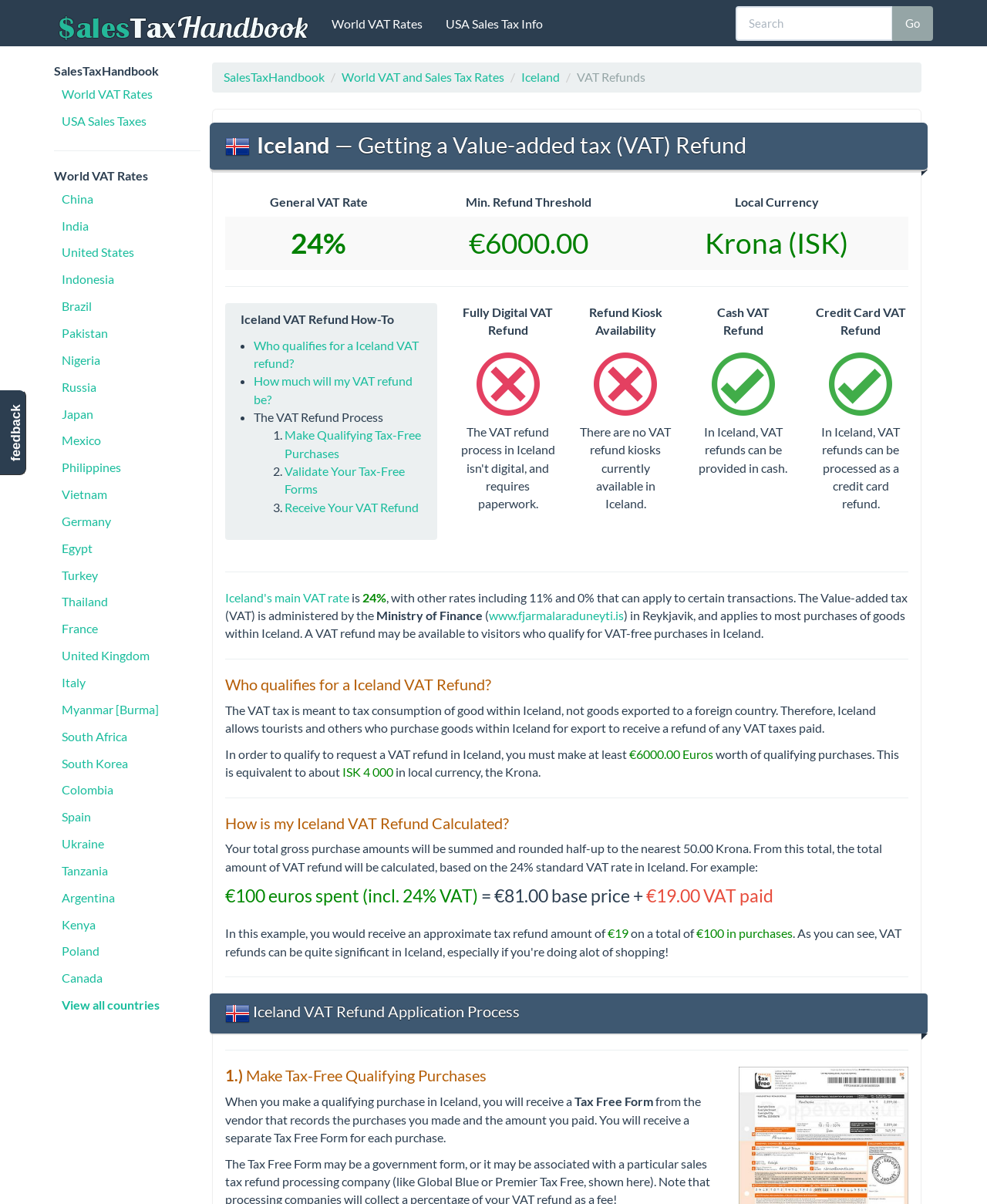Summarize the webpage in an elaborate manner.

The webpage is about "How to get a VAT Tax Refund in Iceland". At the top, there is a header section with a logo and links to "SalesTaxHandbook", "World VAT Rates", and "USA Sales Tax Info". Below the header, there is a search bar with a "Go" button.

On the left side, there is a navigation menu with links to various countries, including China, India, United States, and many others. The menu is divided by a horizontal separator.

The main content of the webpage is divided into sections. The first section has a heading "IS Value-added tax (VAT) Refund Calculator Iceland — Getting a Value-added tax (VAT) Refund" and an image related to VAT refund calculator. Below the heading, there is a table with three columns: "General VAT Rate", "Min. Refund Threshold", and "Local Currency". The table has one row with data for Iceland.

The next section is separated by a horizontal separator and has a heading "Iceland VAT Refund How-To". This section has a list of links with information on who qualifies for a VAT refund, how much the refund will be, and the VAT refund process. The process is further divided into three steps: making qualifying tax-free purchases, validating tax-free forms, and receiving the VAT refund.

Below the list, there are three sections with headings "Fully Digital VAT Refund", "Refund Kiosk Availability", and "Cash VAT Refund". Each section has an image and a brief description. The "Refund Kiosk Availability" section mentions that there are no VAT refund kiosks currently available in Iceland.

Overall, the webpage provides information and resources on how to get a VAT tax refund in Iceland, including a refund calculator, eligibility criteria, and the refund process.